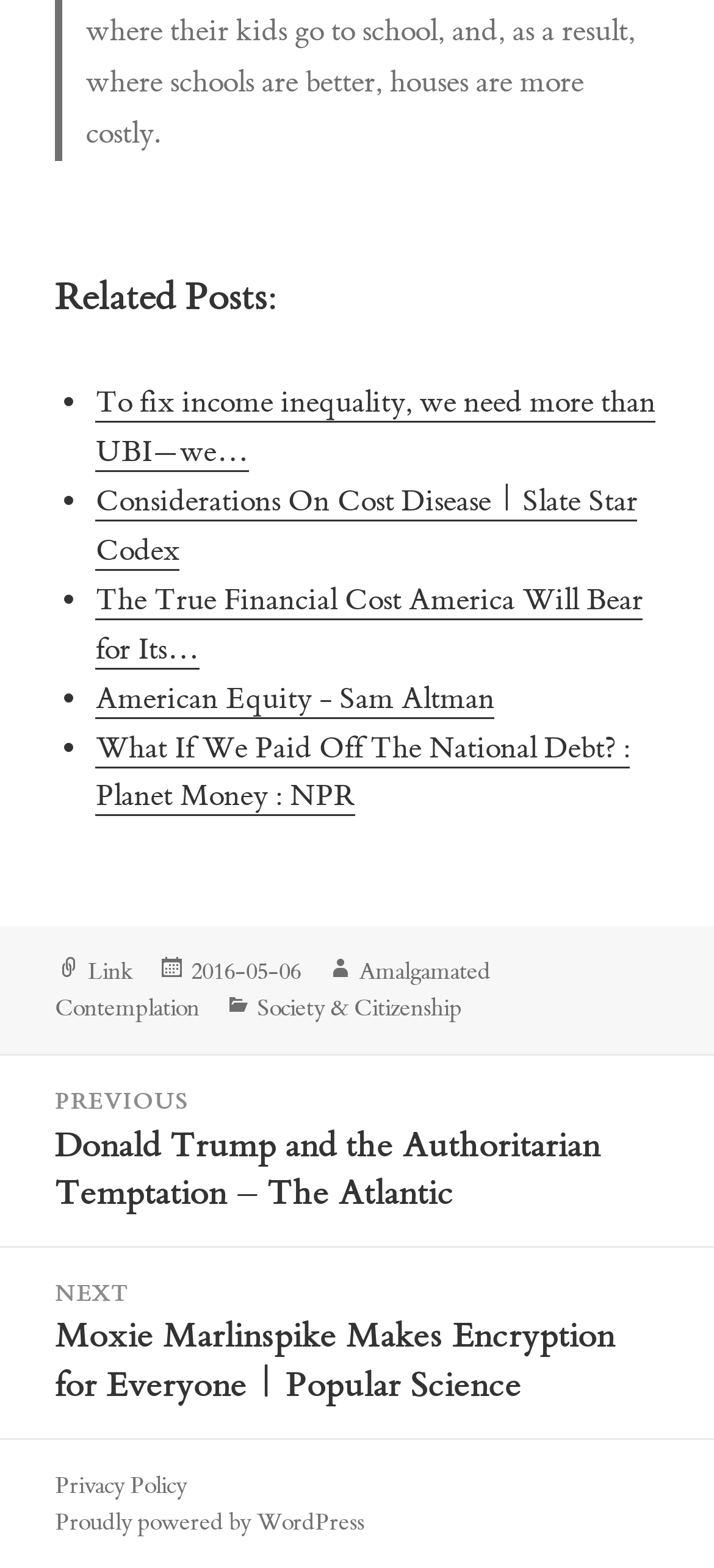Provide a one-word or brief phrase answer to the question:
What is the date of the current post?

2016-05-06